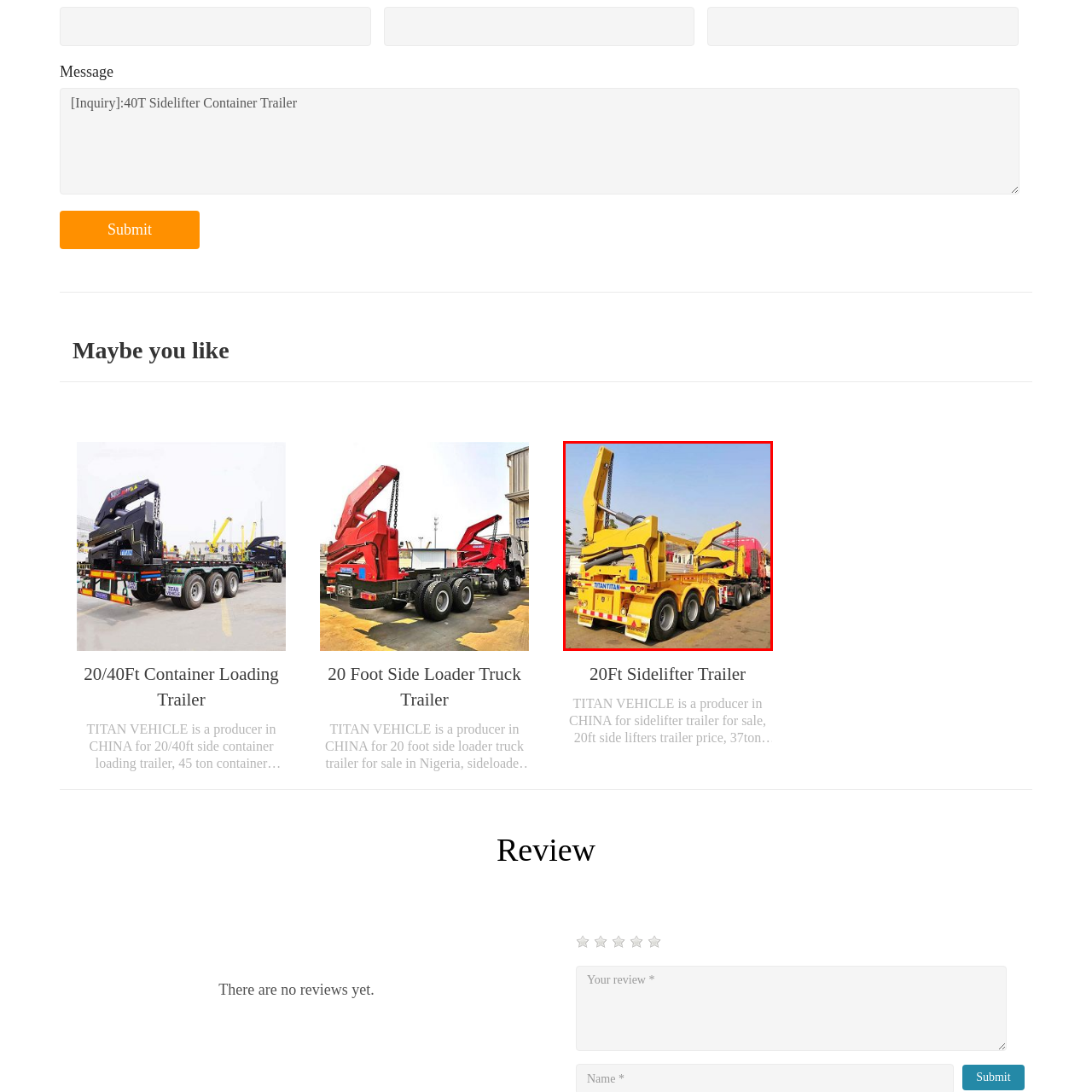Generate a detailed caption for the picture within the red-bordered area.

The image showcases a vibrant yellow 20ft Sidelifter Trailer manufactured by TITAN VEHICLE. This specialized trailer is designed for efficient container handling, featuring two extendable arms positioned on either side, allowing for the seamless lifting and loading of containers. The robust design is evident in its three-axle configuration, providing stability and strength while transporting heavy loads. Positioned in a real-world setting, the trailer highlights its practical utility, likely showcasing its application within logistics or freight transport. The prominent branding of "TITAN" emphasizes the manufacturer’s reputation in producing high-quality side loader trailers, tailored for the demands of the container shipping industry.